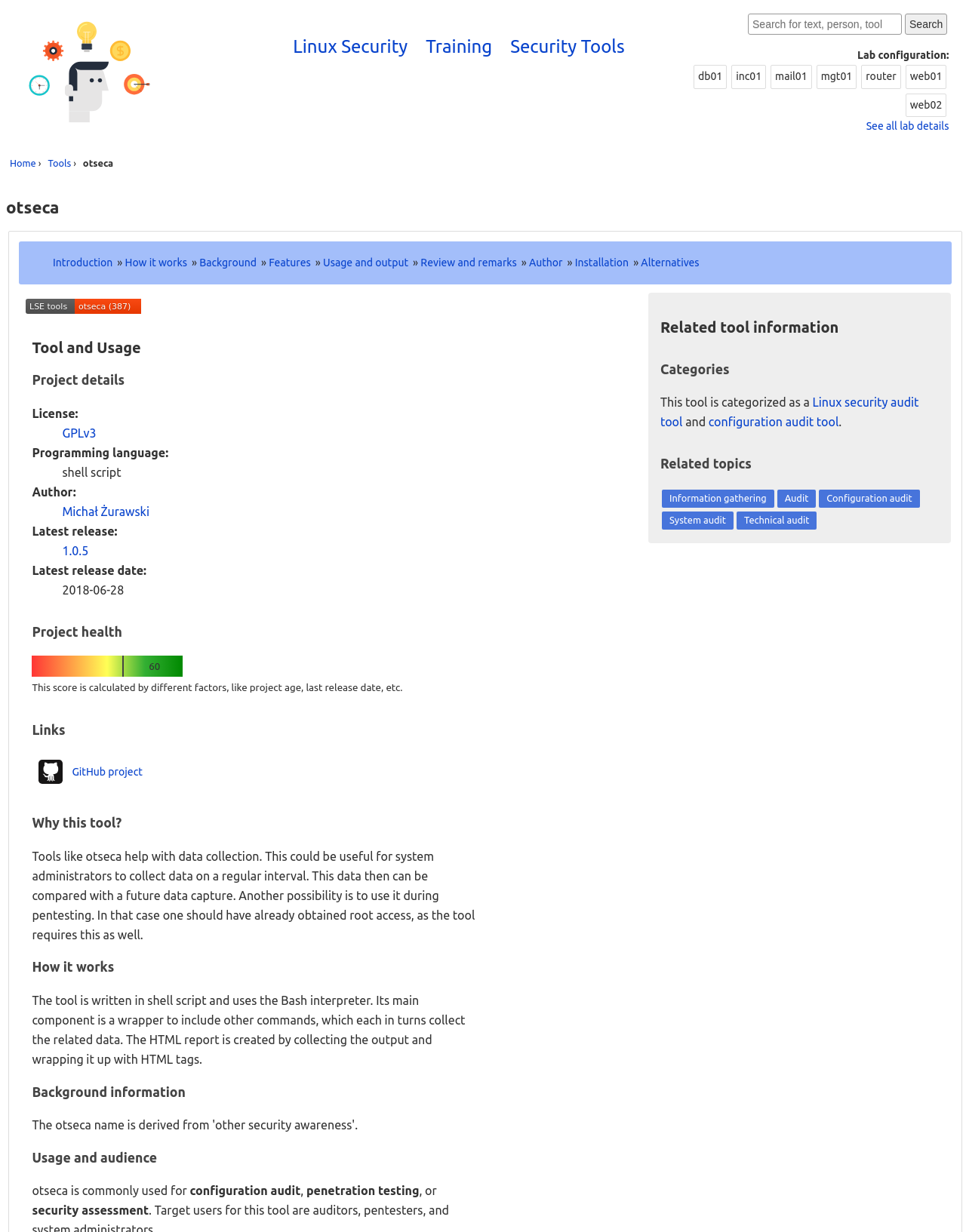Locate the bounding box coordinates of the segment that needs to be clicked to meet this instruction: "Go to Linux Security".

[0.303, 0.029, 0.422, 0.046]